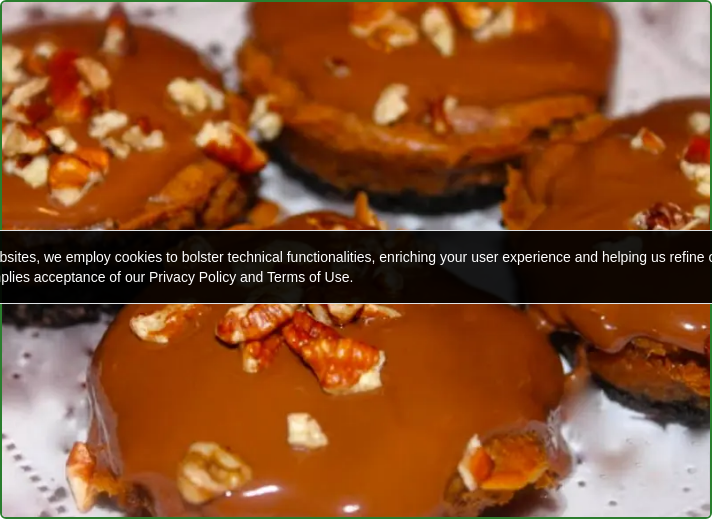What type of nuts are used as a topping for the cheesecake bites?
Provide a short answer using one word or a brief phrase based on the image.

Hazelnuts